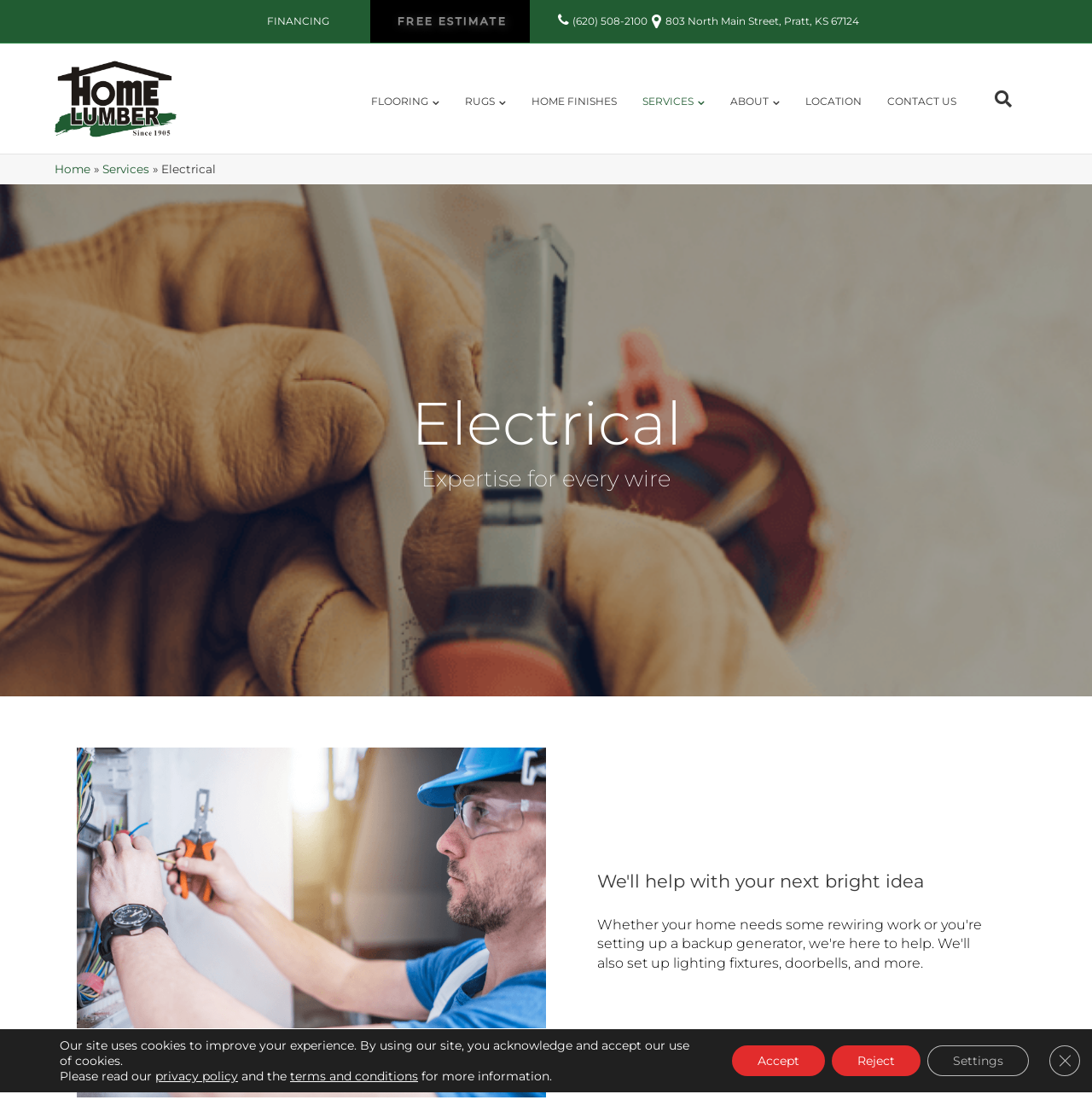Please locate the bounding box coordinates for the element that should be clicked to achieve the following instruction: "Read '7 Best Food Processors for Slicing Potatoes'". Ensure the coordinates are given as four float numbers between 0 and 1, i.e., [left, top, right, bottom].

None